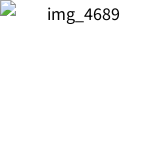Generate an in-depth description of the visual content.

The image associated with the text discusses the importance of staying hydrated during pregnancy, particularly in the heat of summer. It highlights how the increased blood volume can lead to swelling, emphasizing the need for electrolytes. The image may depict a refreshing non-alcoholic drink, perfectly complementing the discussion on ways to hydrate effectively. Mocktails, like the suggested smoothies or infused beverages, are ideal during this time, providing both hydration and a delightful taste without the alcohol. This visual serves to inspire creative and healthy alternatives to traditional summer drinks, making it easier for expectant mothers to enjoy the season while maintaining their well-being.